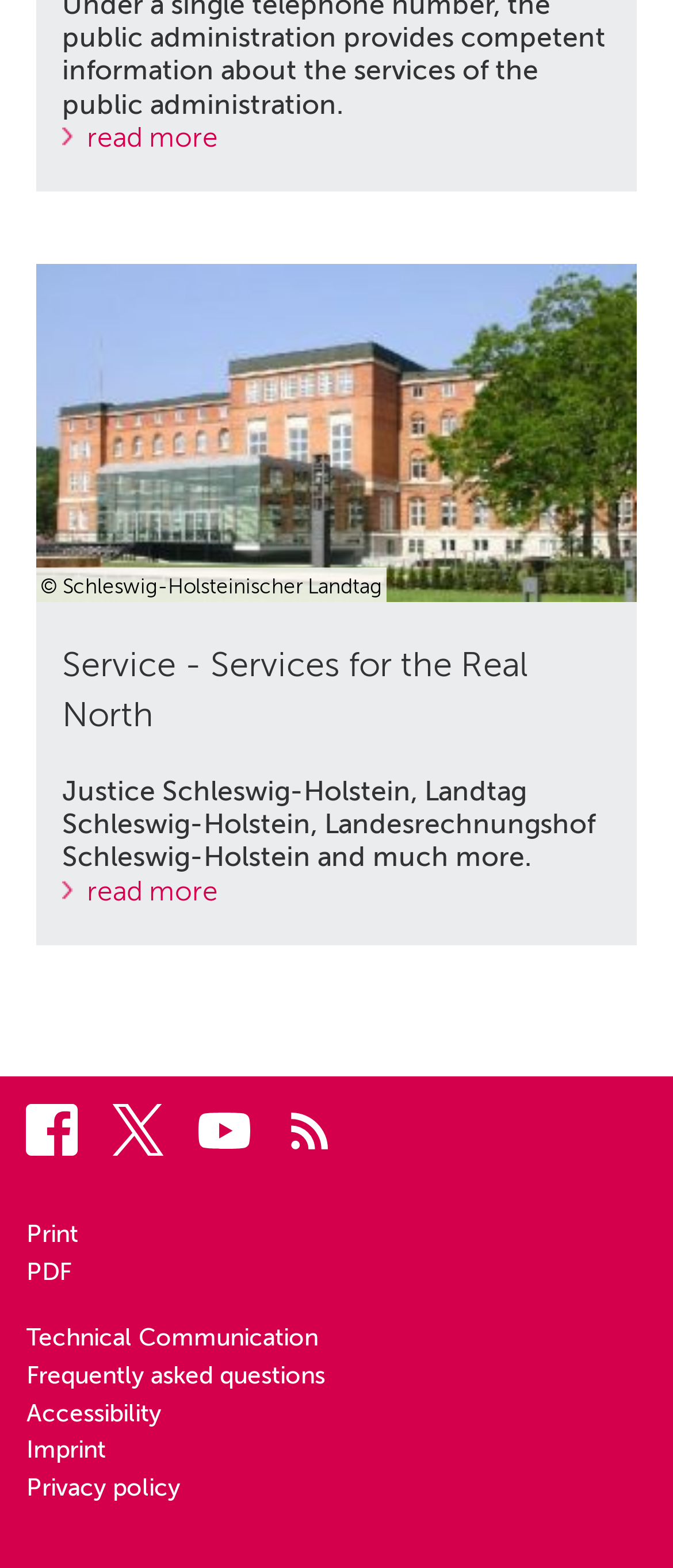Given the webpage screenshot and the description, determine the bounding box coordinates (top-left x, top-left y, bottom-right x, bottom-right y) that define the location of the UI element matching this description: Technical Communication

[0.039, 0.845, 0.961, 0.863]